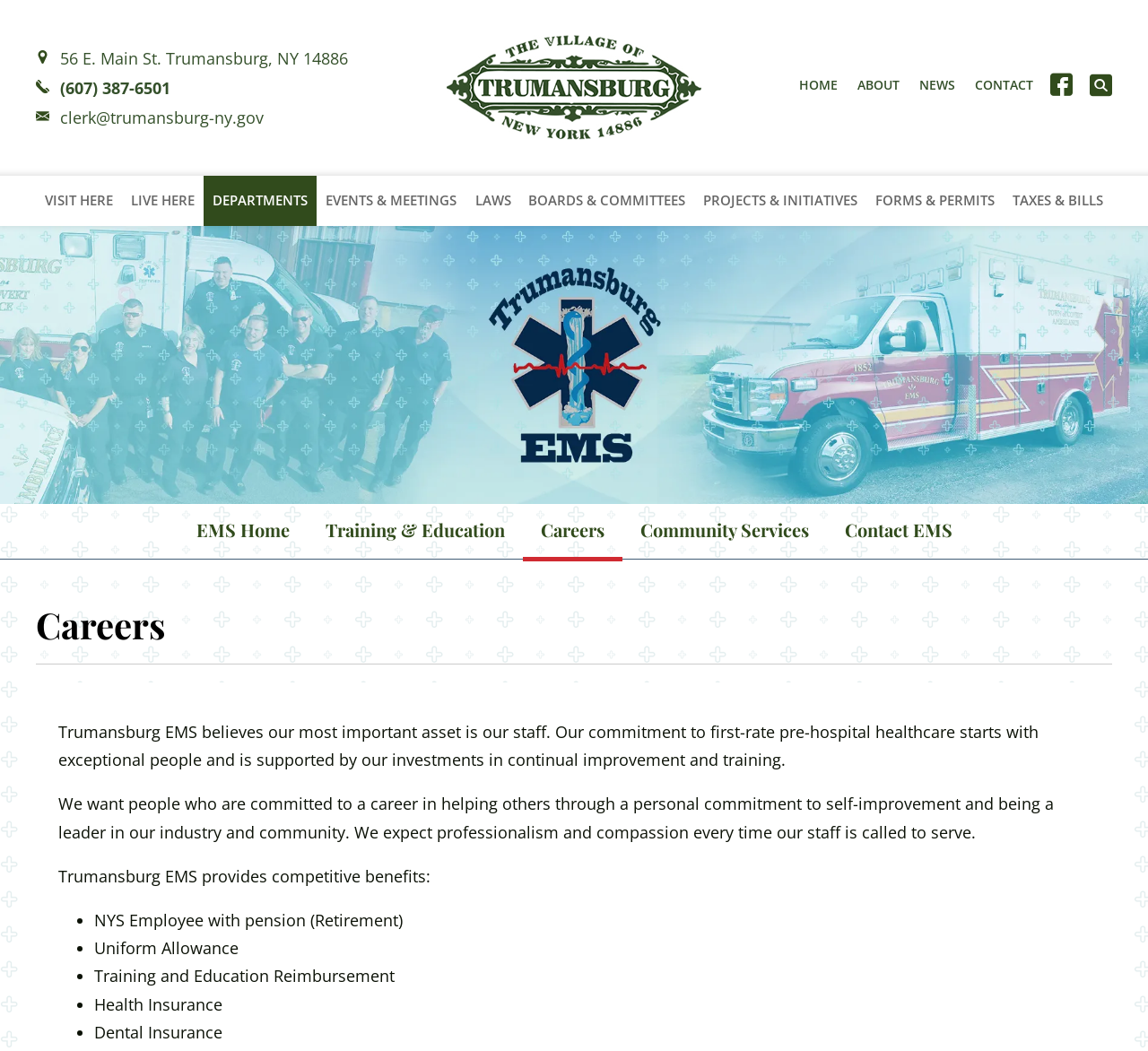Identify the bounding box coordinates for the UI element mentioned here: "Sep 5, 2023". Provide the coordinates as four float values between 0 and 1, i.e., [left, top, right, bottom].

None